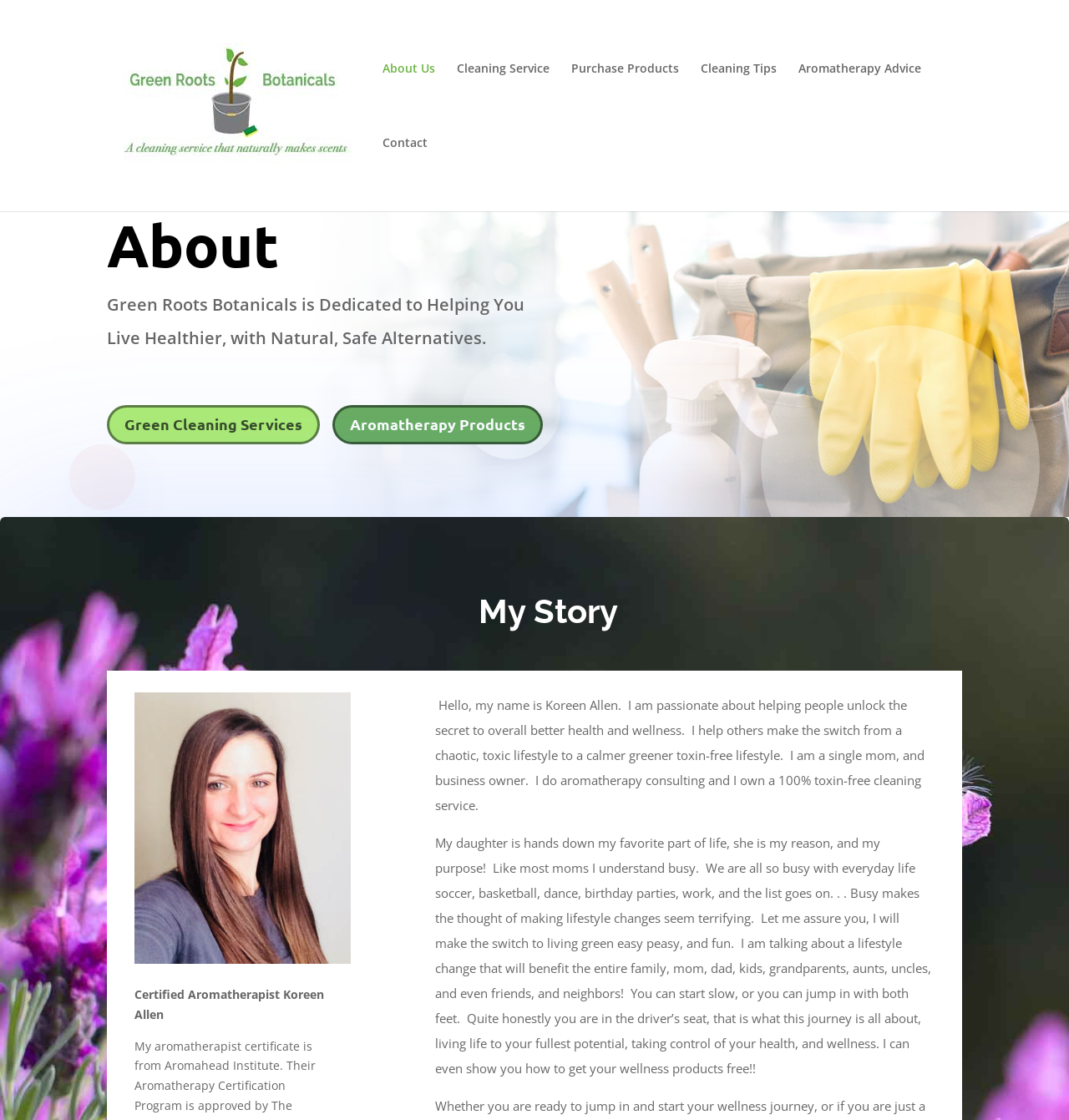Determine the bounding box coordinates for the clickable element to execute this instruction: "Explore 'Green Cleaning Services'". Provide the coordinates as four float numbers between 0 and 1, i.e., [left, top, right, bottom].

[0.1, 0.362, 0.299, 0.397]